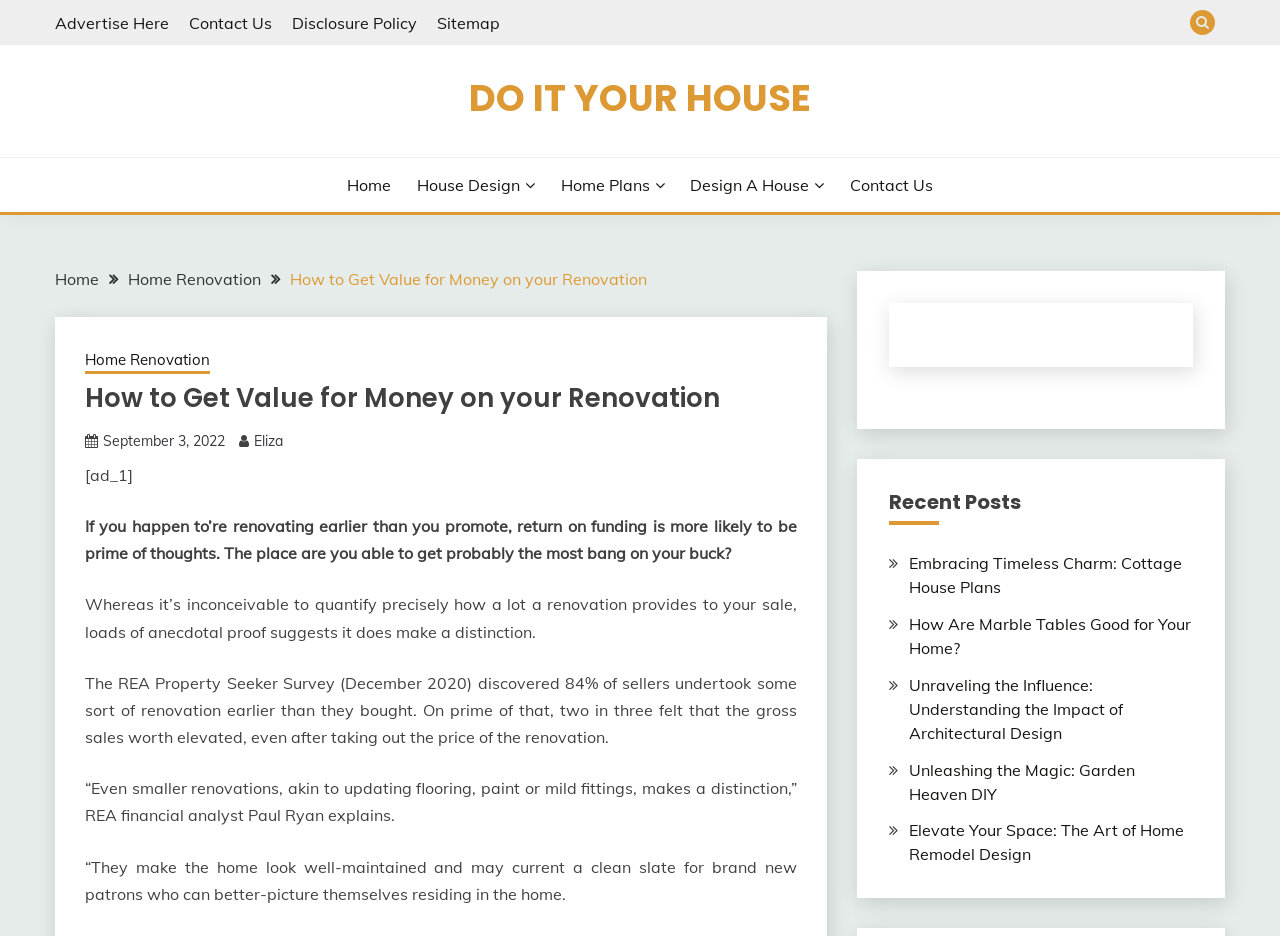Who wrote the article?
Use the image to answer the question with a single word or phrase.

Eliza